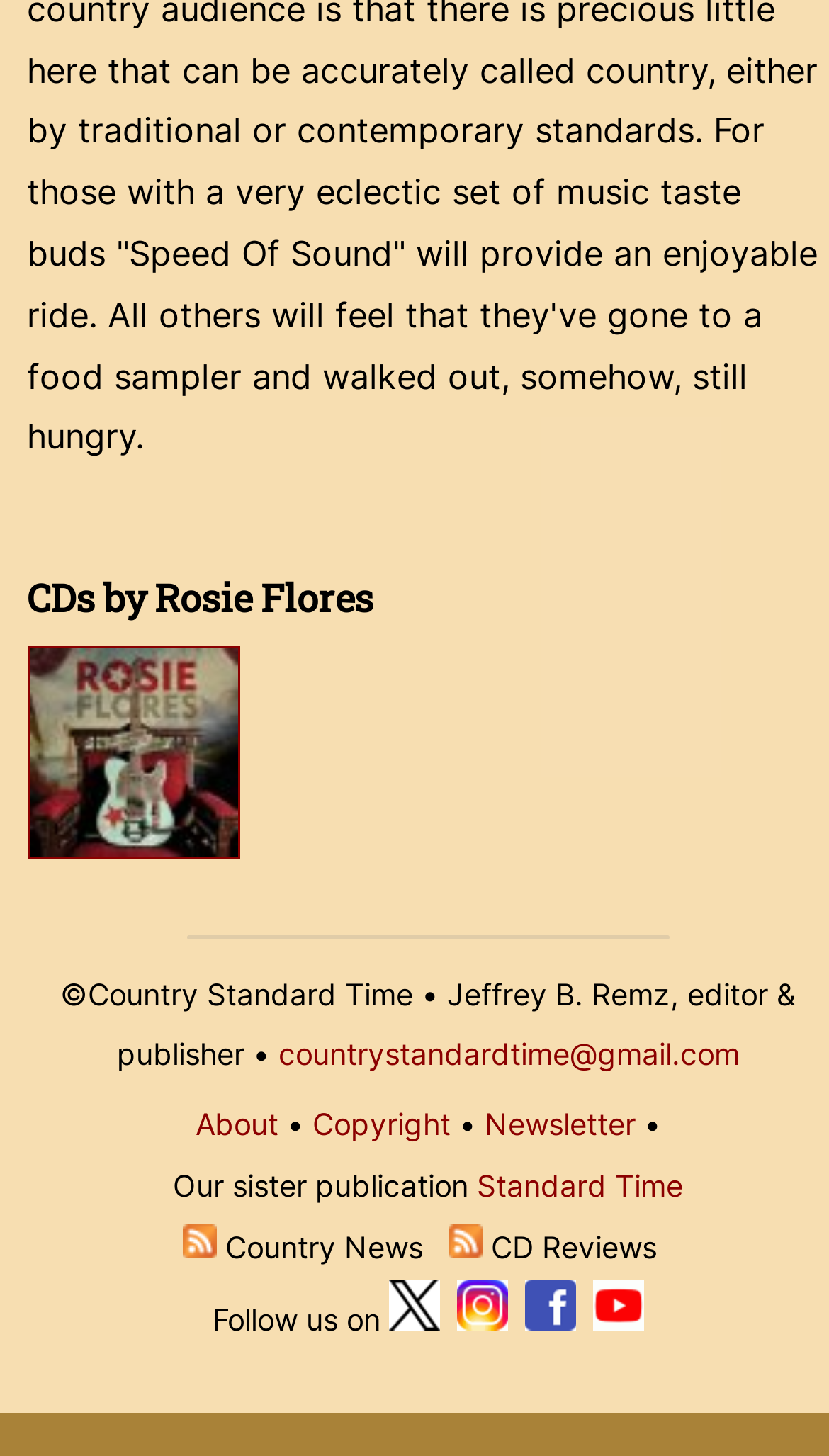Using the information from the screenshot, answer the following question thoroughly:
How many social media platforms are mentioned on the webpage?

The webpage mentions four social media platforms: Twitter, Instagram, Facebook, and YouTube, each with a corresponding link and image.